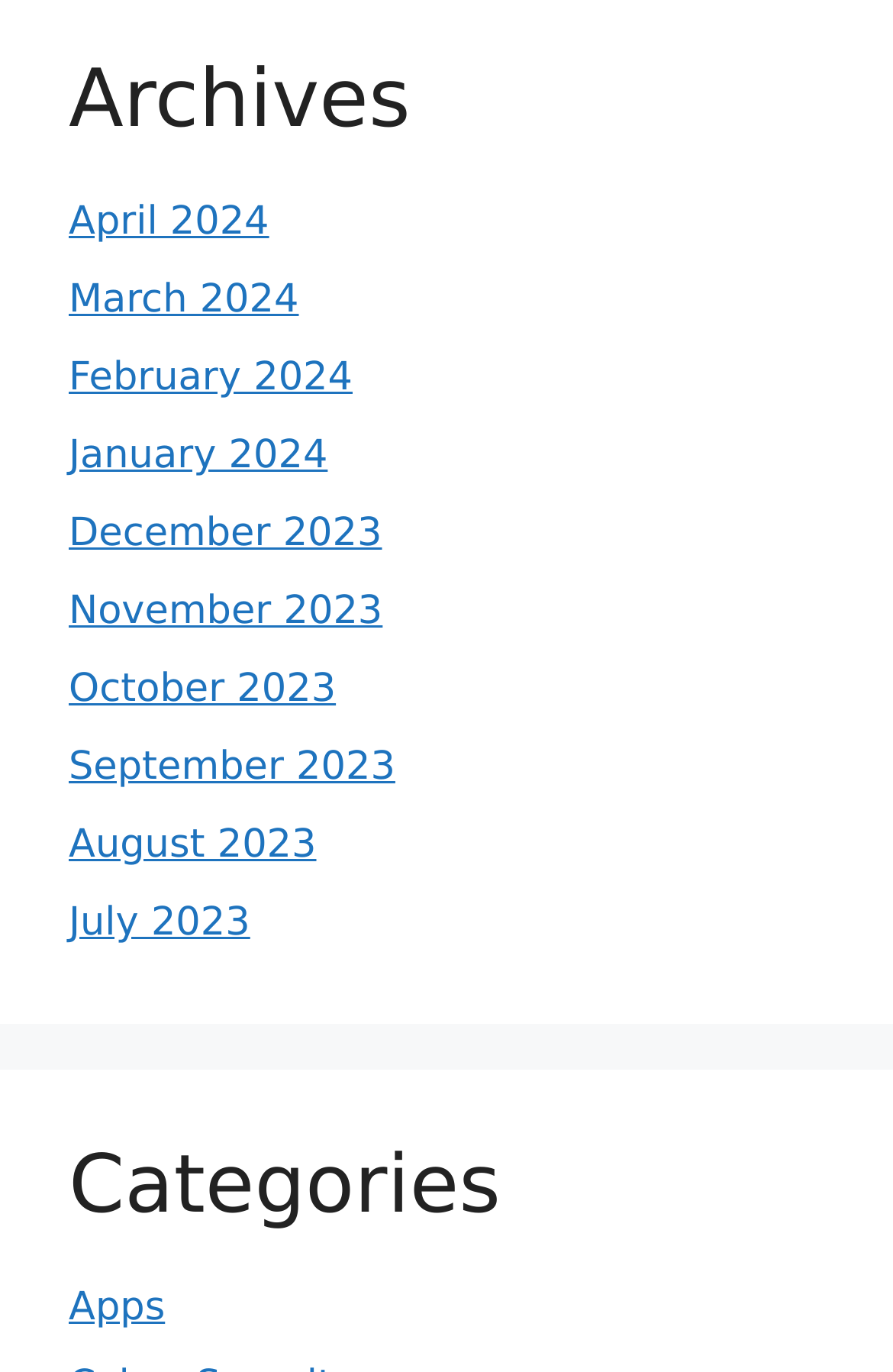How many headings are there on the page?
Look at the webpage screenshot and answer the question with a detailed explanation.

I found two headings on the page, one is 'Archives' and the other is 'Categories'.